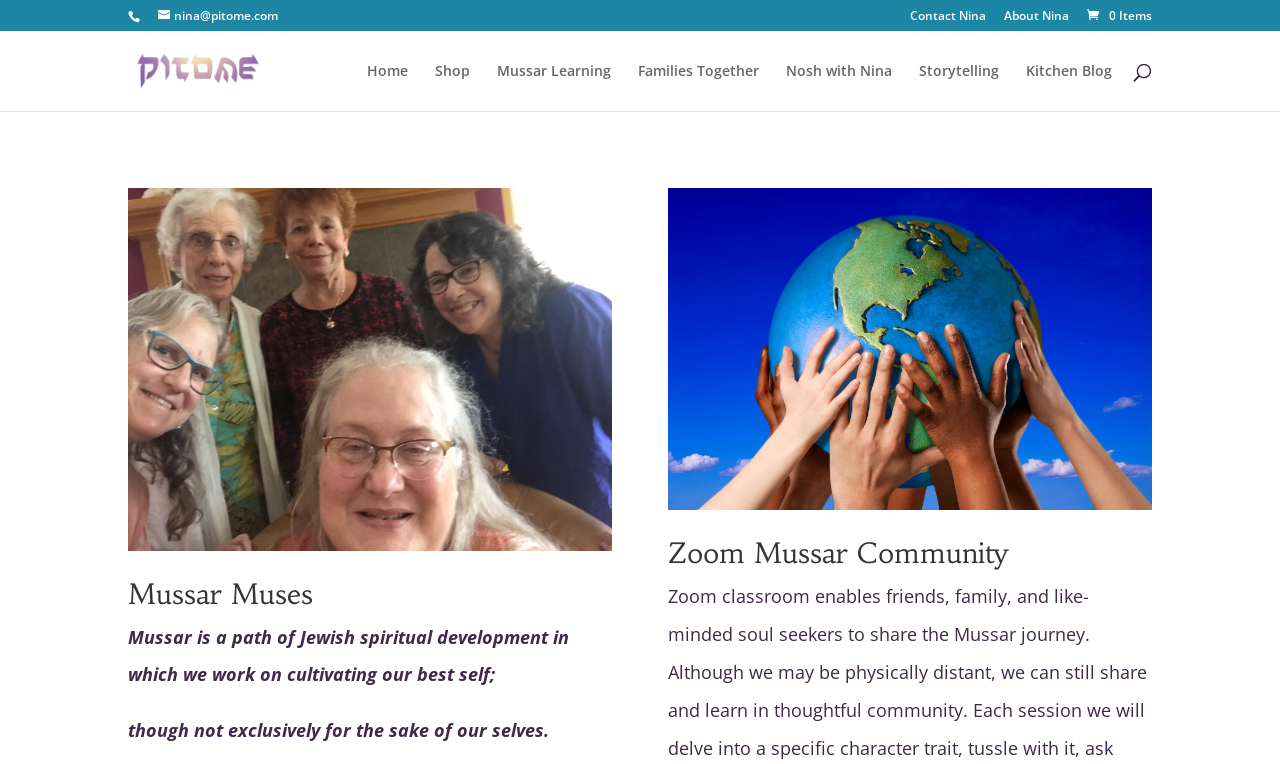Locate the bounding box coordinates of the clickable region to complete the following instruction: "go to home page."

[0.287, 0.084, 0.319, 0.145]